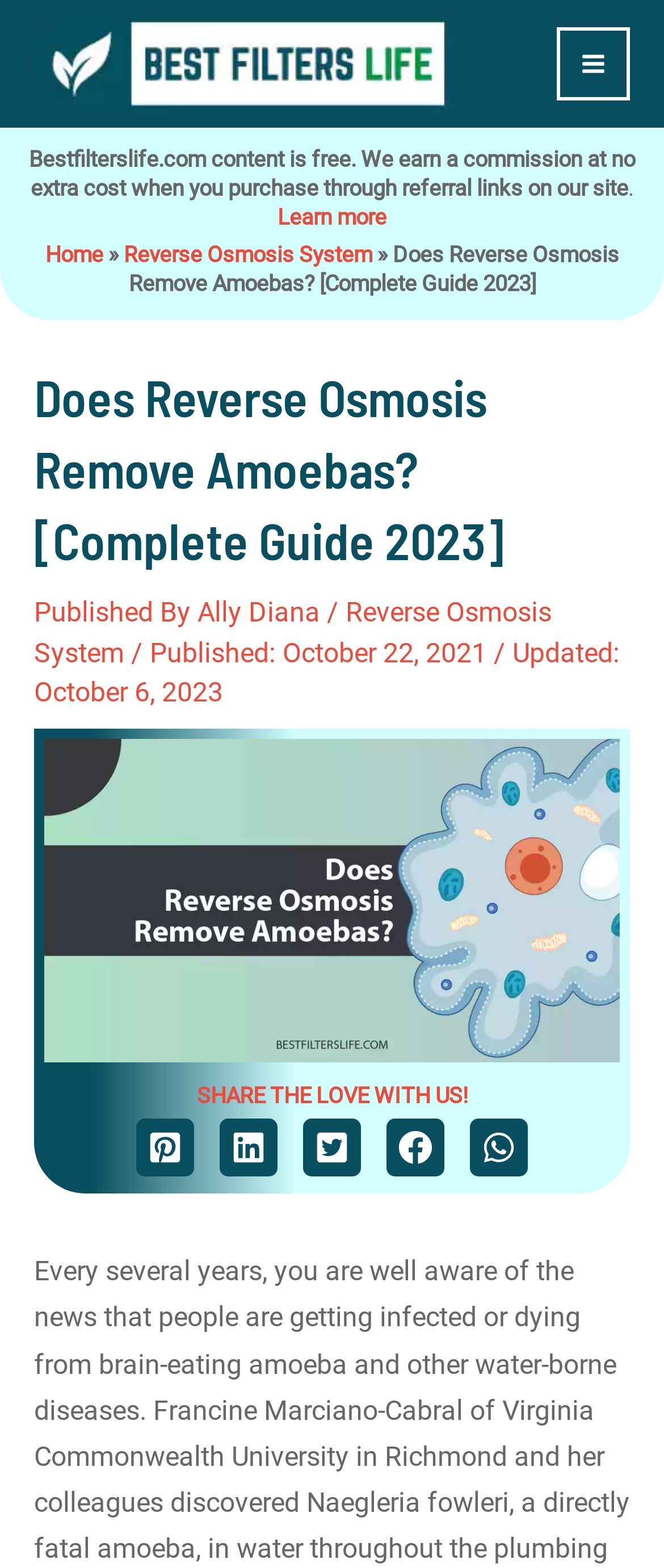Provide the bounding box for the UI element matching this description: "aria-label="linkedin"".

[0.331, 0.714, 0.418, 0.751]